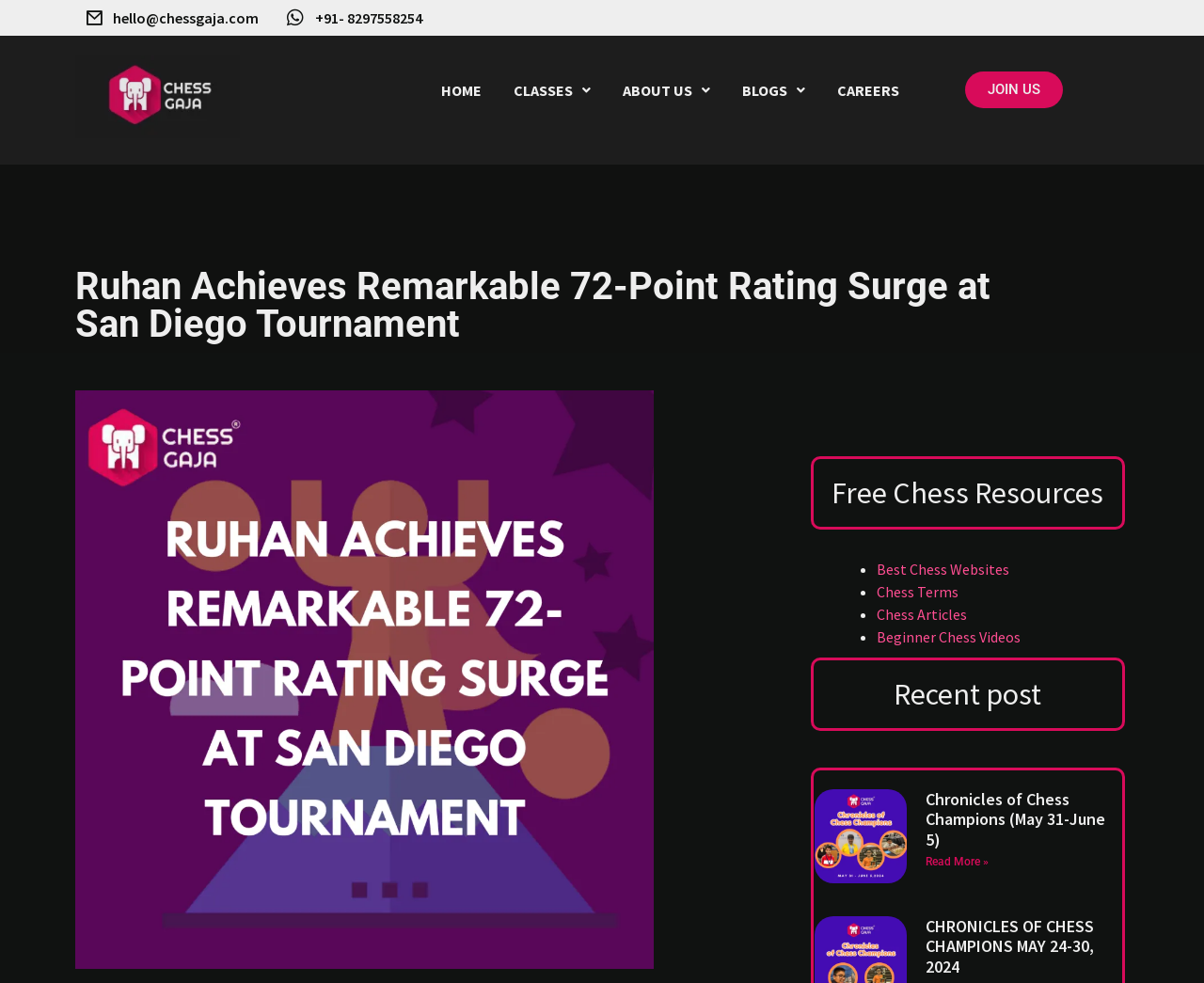Determine the bounding box coordinates of the UI element described by: "ABOUT US".

[0.504, 0.056, 0.603, 0.127]